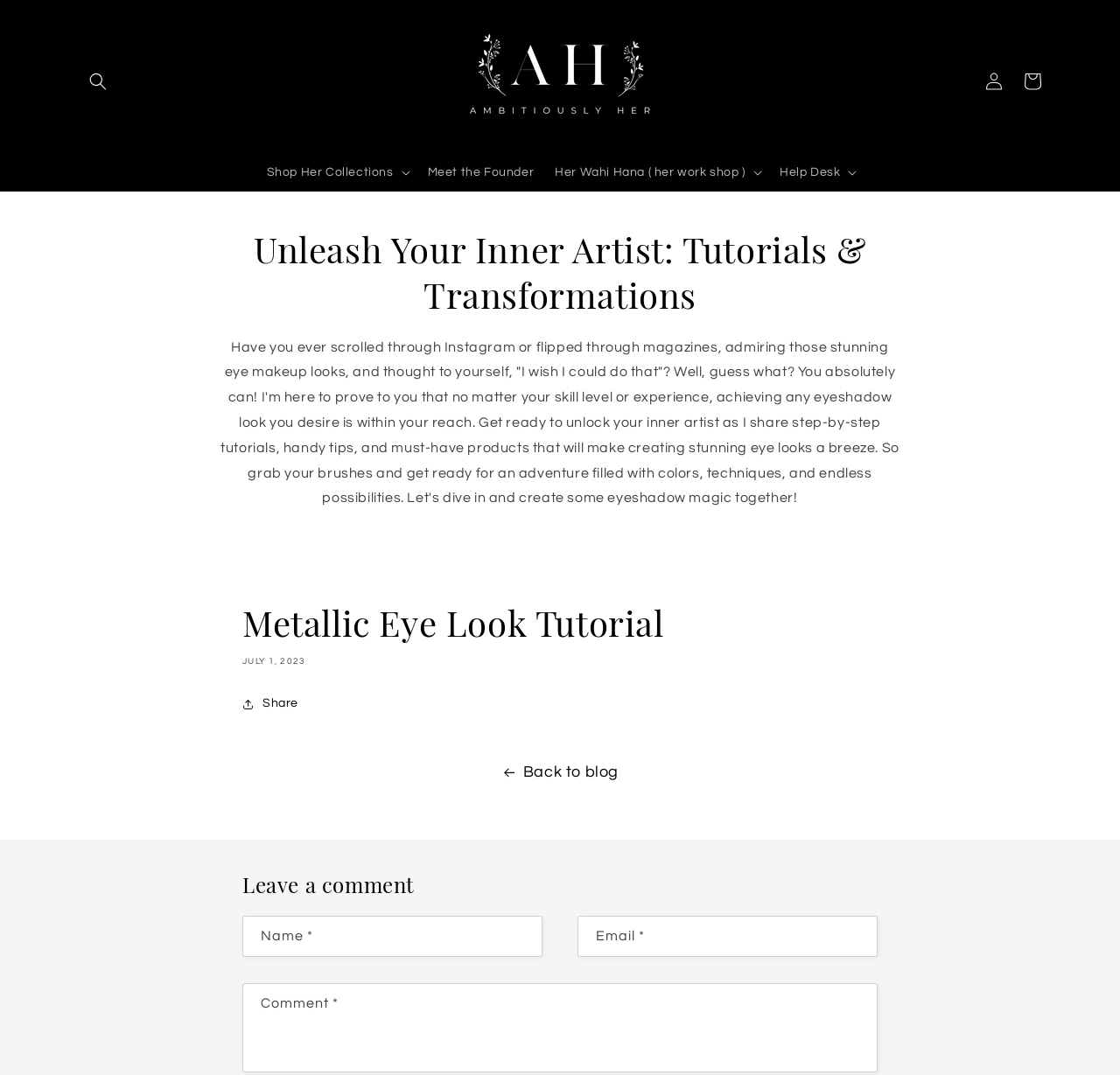Elaborate on the webpage's design and content in a detailed caption.

The webpage is about AmbitiouslyHer, a brand that offers artisan-made eyeshadows that are 100% free of animal cruelty and talc. The page features a tutorial on creating a metallic eye look. 

At the top left, there is a search button. Next to it, there is a link to the AmbitiouslyHer homepage, accompanied by the brand's logo. 

On the top right, there are three buttons: "Shop Her Collections", "Meet the Founder", and "Her Wahi Hana (her work shop)". Further to the right, there is a "Help Desk" button and links to "Log in" and "Cart". 

Below the top navigation, there is a heading that reads "Unleash Your Inner Artist: Tutorials & Transformations". This is followed by a paragraph of text that introduces the tutorial and encourages readers to unlock their inner artist. 

The main content of the page is a step-by-step tutorial on creating a metallic eye look. The tutorial is divided into sections, with headings and subheadings that guide the reader through the process. There is also a time stamp indicating that the tutorial was published on July 1, 2023. 

On the right side of the tutorial, there is a "Share" button. Below the tutorial, there is a link to go "Back to blog". 

At the bottom of the page, there is a section for leaving a comment. This section includes three text boxes for entering the name, email, and comment.